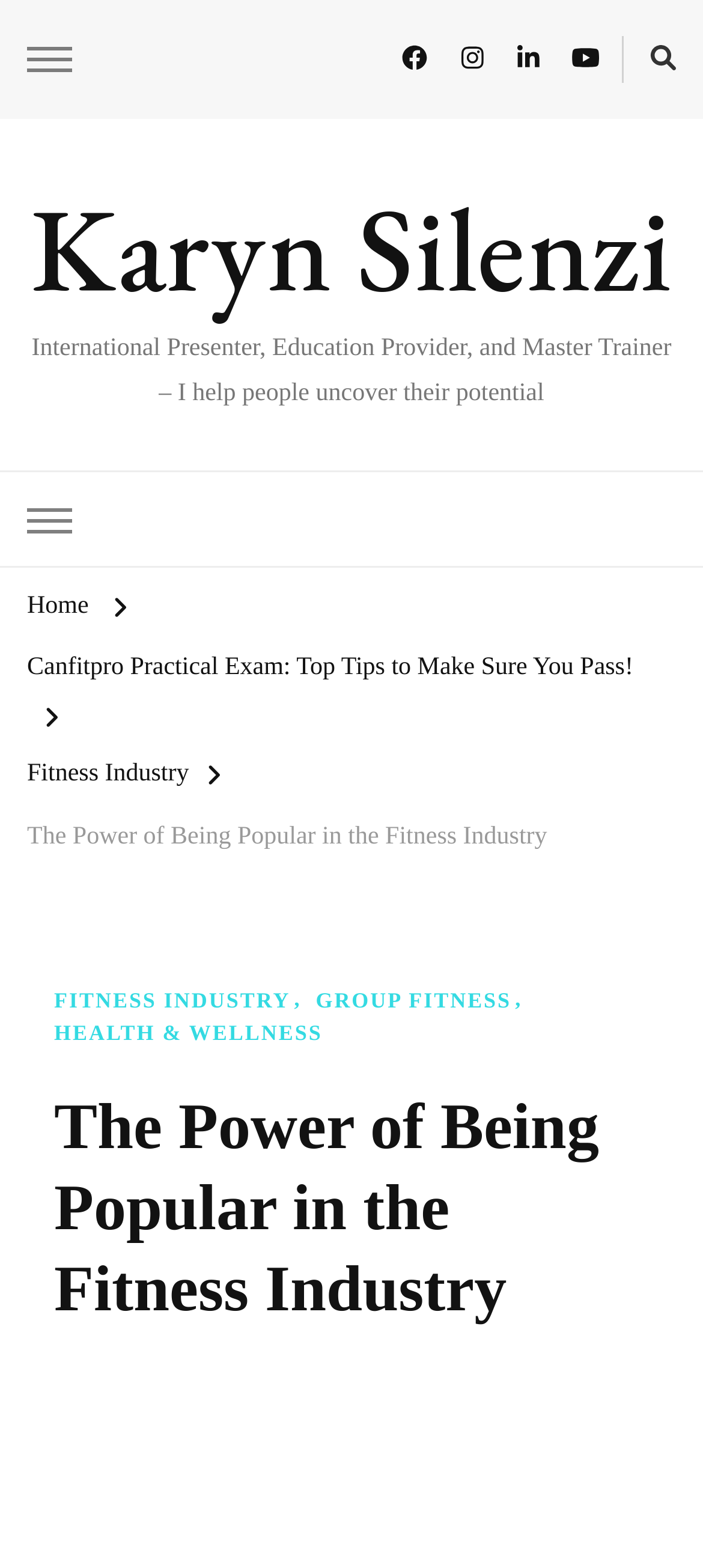What is the profession of the author?
Answer briefly with a single word or phrase based on the image.

International Presenter, Education Provider, and Master Trainer